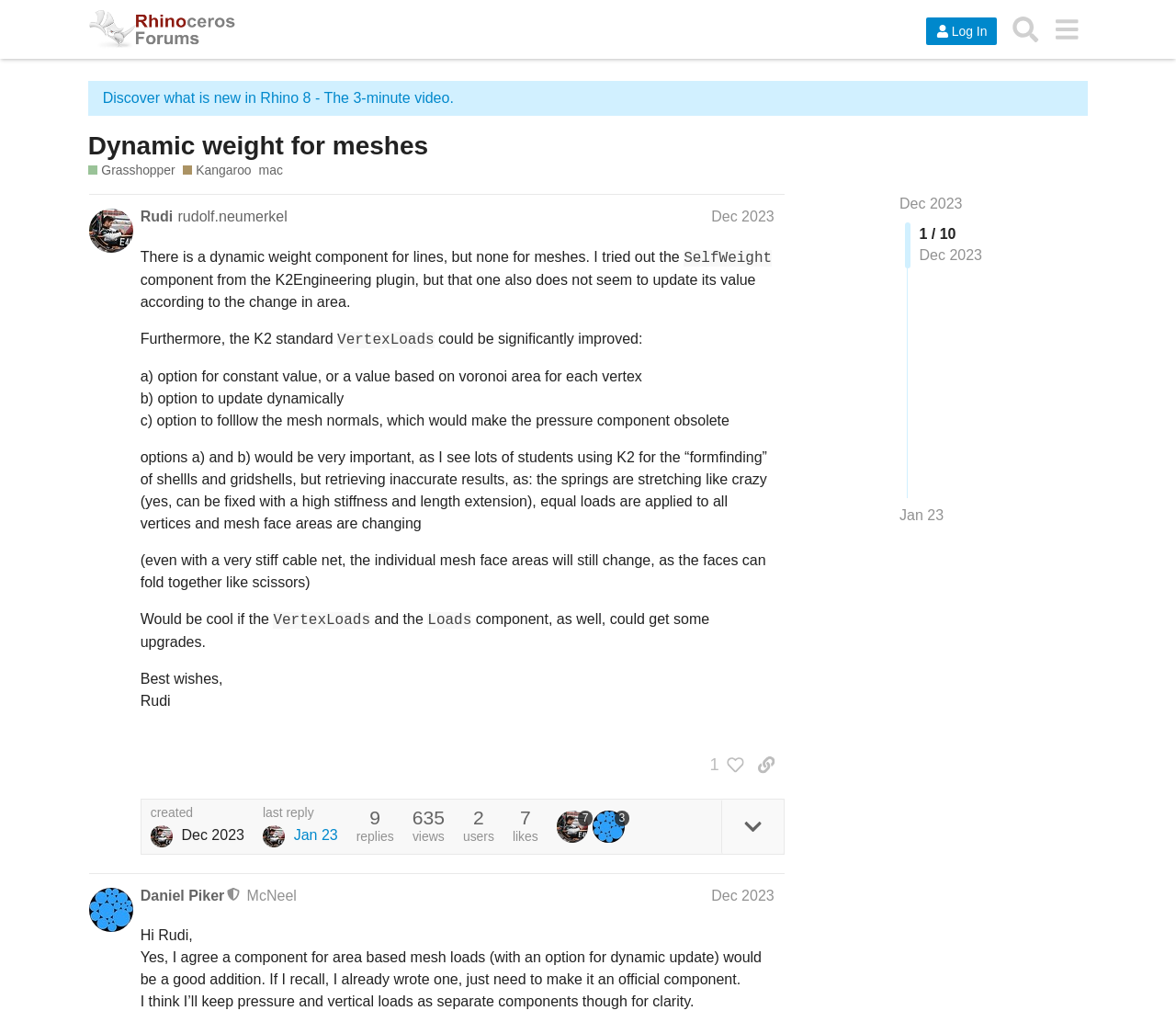What is the number of replies to the post?
Please respond to the question with a detailed and informative answer.

The number of replies to the post is '635' as indicated by the text 'replies' and the number '635'.